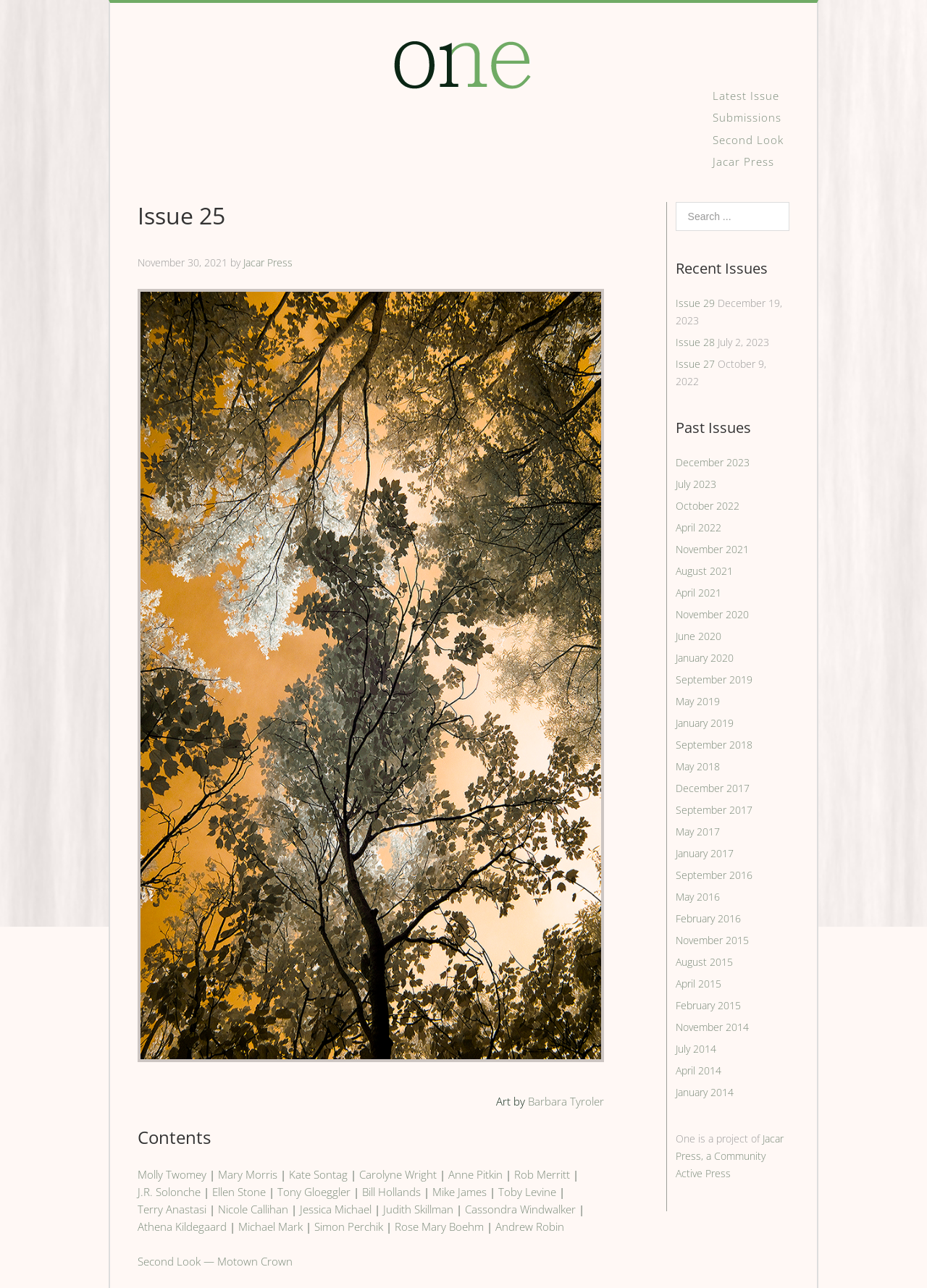Determine the bounding box coordinates of the region I should click to achieve the following instruction: "Click the 'Latest Issue' link". Ensure the bounding box coordinates are four float numbers between 0 and 1, i.e., [left, top, right, bottom].

[0.762, 0.066, 0.851, 0.083]